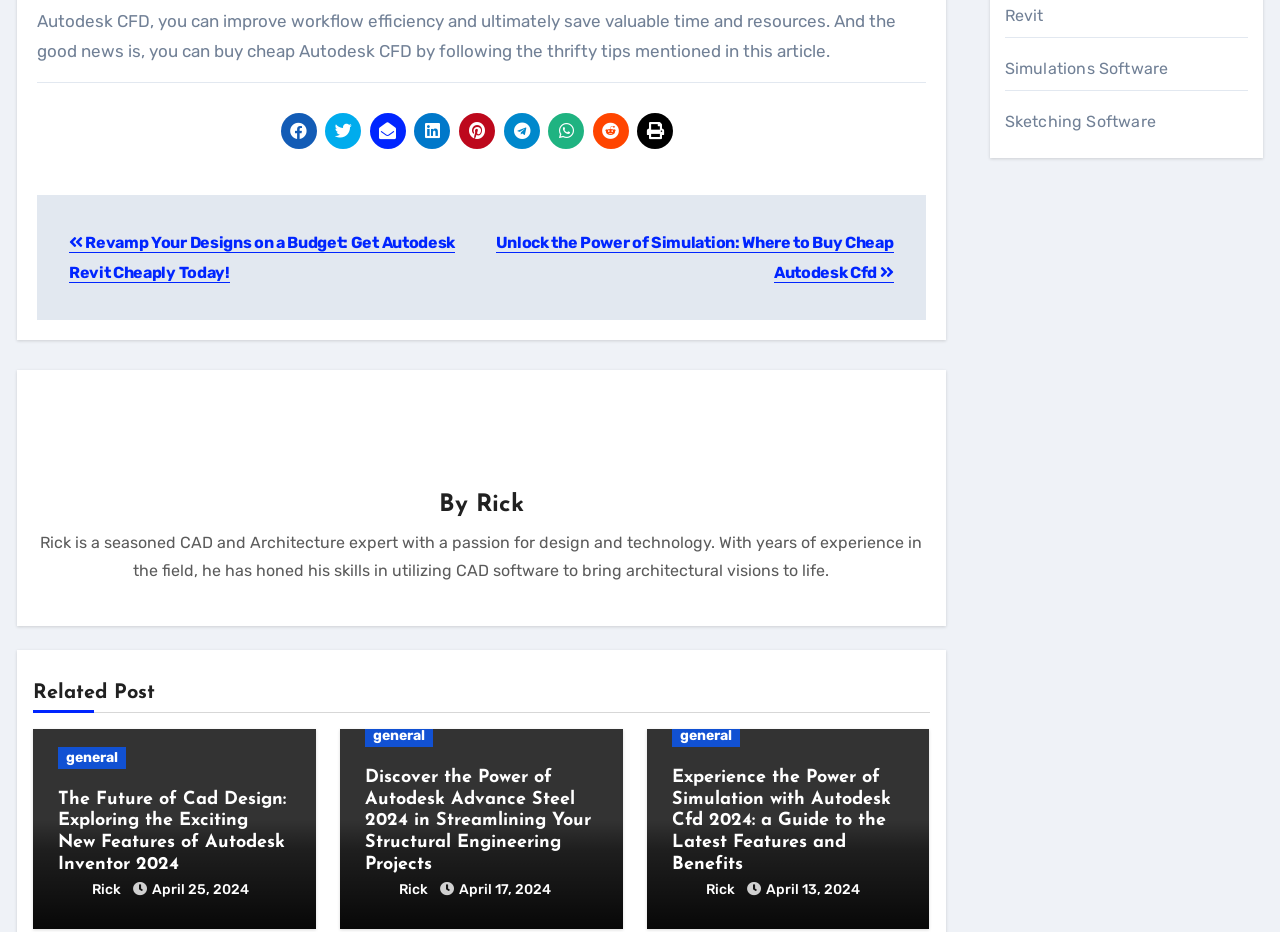Please specify the bounding box coordinates in the format (top-left x, top-left y, bottom-right x, bottom-right y), with all values as floating point numbers between 0 and 1. Identify the bounding box of the UI element described by: parent_node: Share article:

None